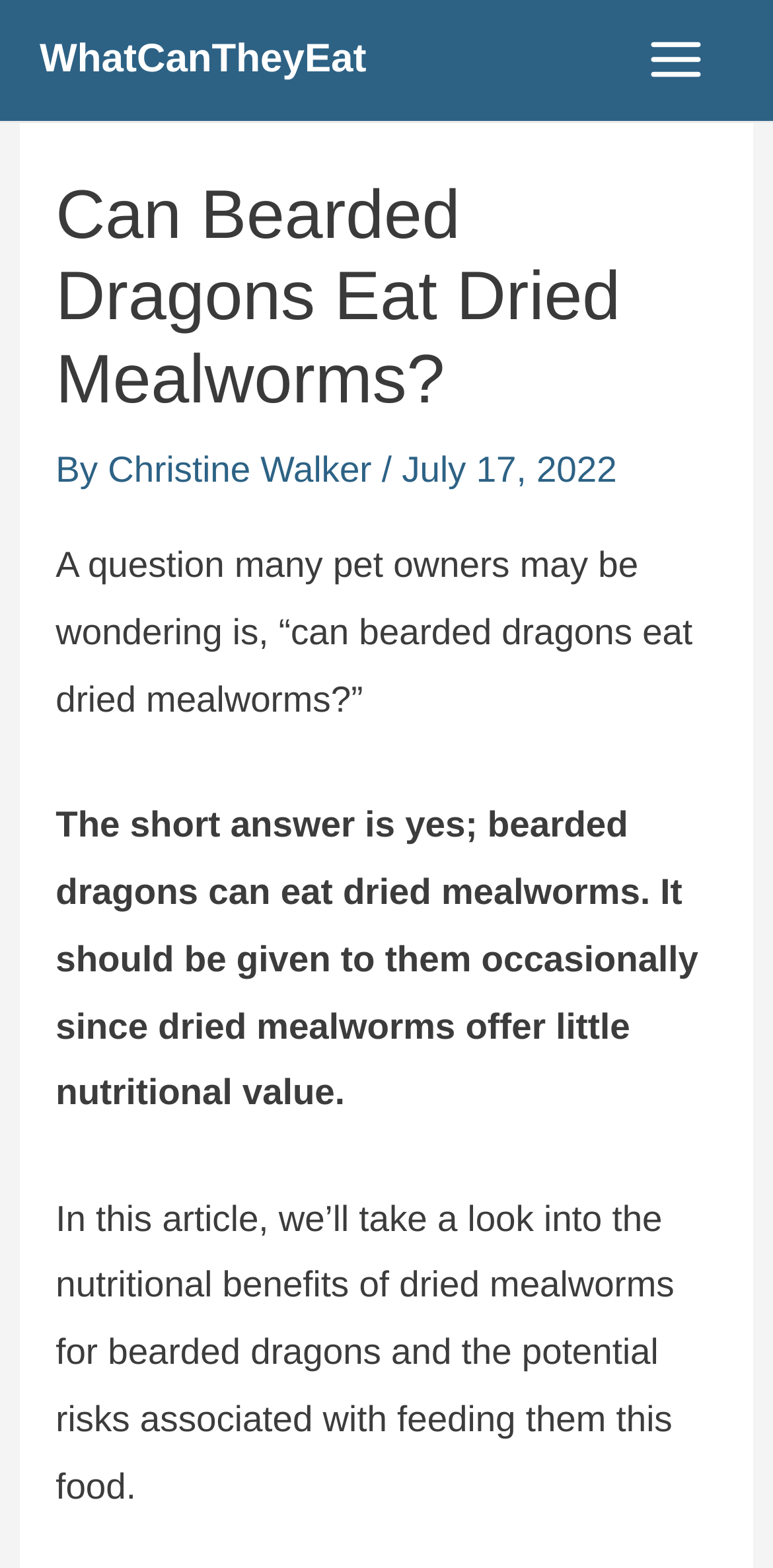What is the purpose of the article?
Answer with a single word or phrase by referring to the visual content.

To discuss feeding dried mealworms to bearded dragons